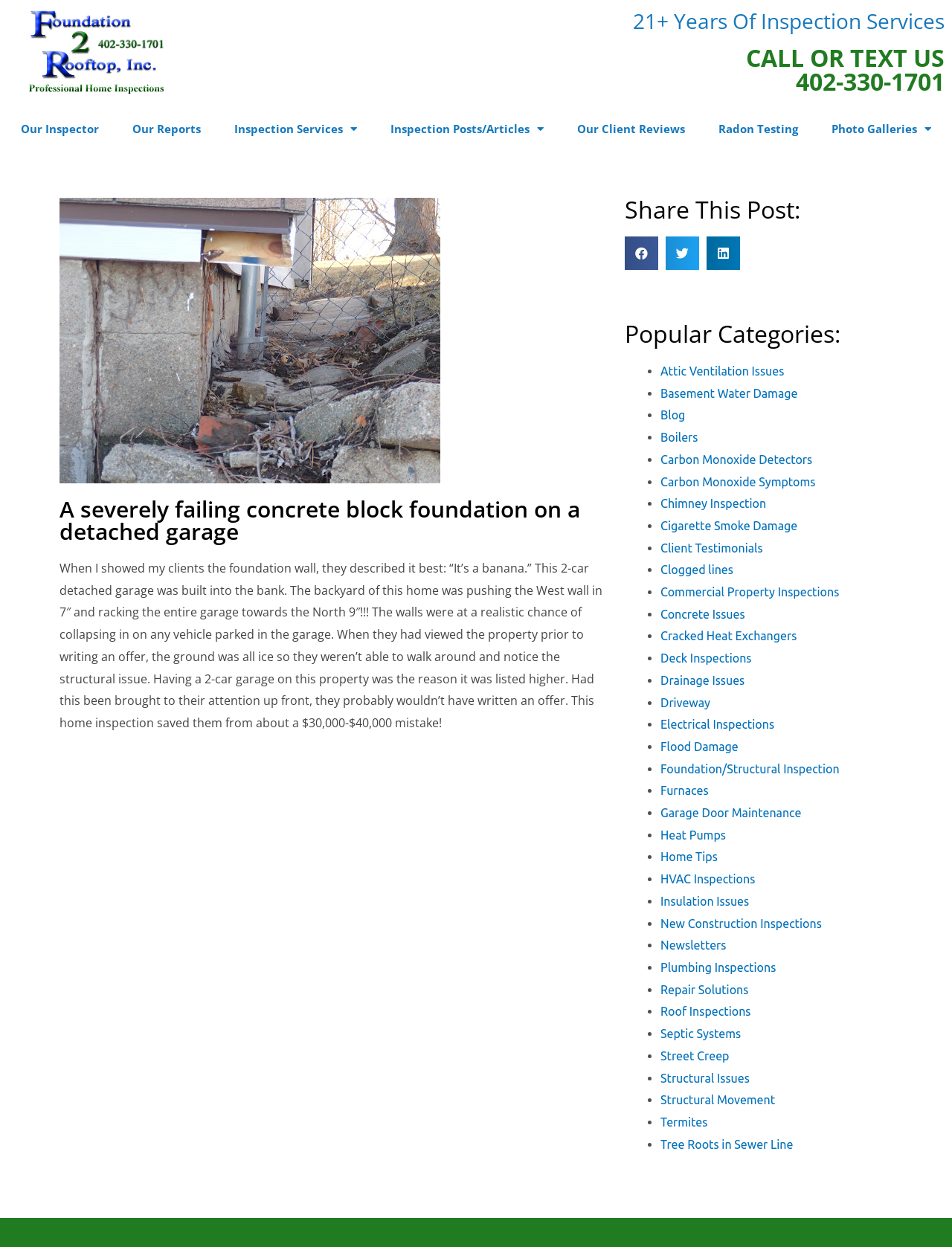What is the category of the post 'A severely failing concrete block foundation on a detached garage'?
Based on the content of the image, thoroughly explain and answer the question.

The answer can be found by looking at the 'Popular Categories:' section, which lists 'Foundation/Structural Inspection' as one of the categories, and the post 'A severely failing concrete block foundation on a detached garage' falls under this category.